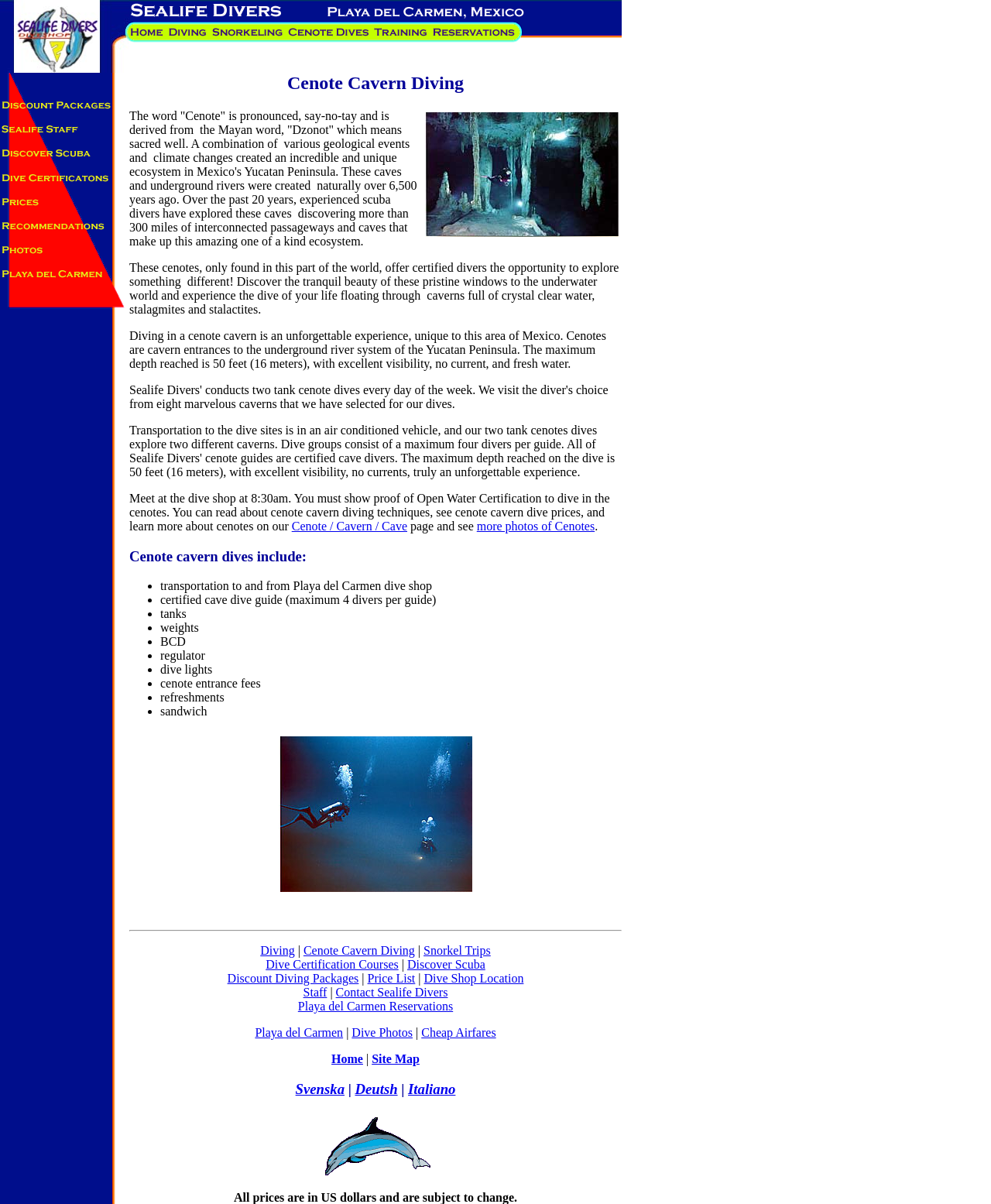Find the bounding box coordinates of the area to click in order to follow the instruction: "Click on the 'dive shop playa del carmen diving dive training certification mexico' link".

[0.0, 0.051, 0.13, 0.062]